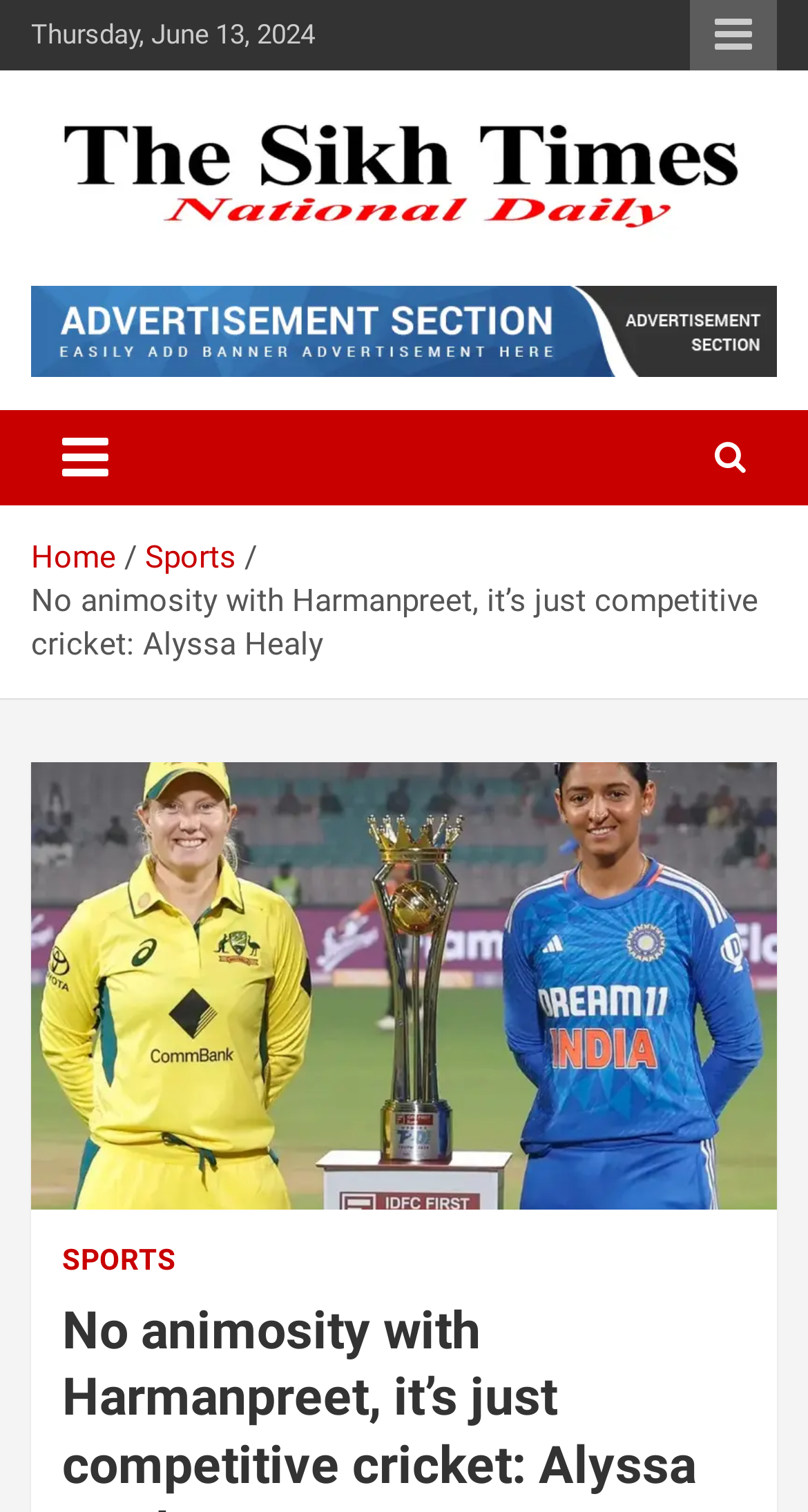Who is the captain of the Australia women's team?
Based on the image, answer the question with a single word or brief phrase.

Alyssa Healy